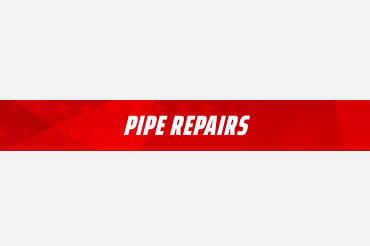Answer the following inquiry with a single word or phrase:
What service is being highlighted?

Pipe repair services